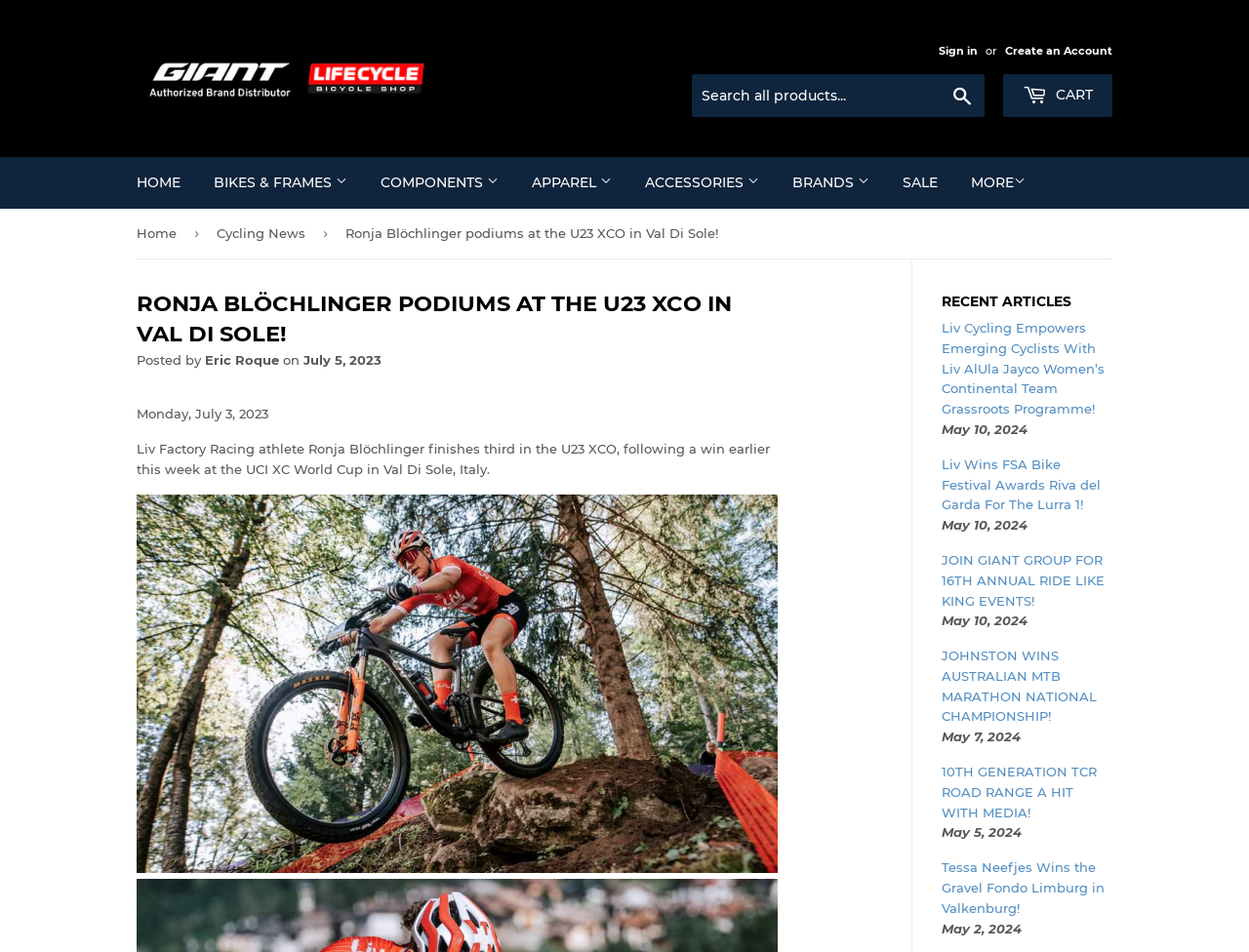Create an elaborate caption that covers all aspects of the webpage.

This webpage is about a cycling news article, specifically about Ronja Blöchlinger's podium finish at the U23 XCO in Val Di Sole. At the top of the page, there is a navigation menu with links to various sections of the website, including "Home", "Bikes & Frames", "Components", "Apparel", "Accessories", and "Brands". 

Below the navigation menu, there is a search bar and a cart icon. On the top-right corner, there are links to "Sign in" and "Create an Account". 

The main content of the page is the news article, which has a heading "RONJA BLÖCHLINGER PODIUMS AT THE U23 XCO IN VAL DI SOLE!" and a subheading "Posted by". The article text is not explicitly mentioned in the accessibility tree, but it is likely to be a summary of Ronja Blöchlinger's achievement in the U23 XCO event.

On the top-left corner, there is a logo of "Life Cycle Bicycle Shop" with a link to the shop's homepage. Below the logo, there is a breadcrumbs navigation menu showing the current page's location in the website's hierarchy.